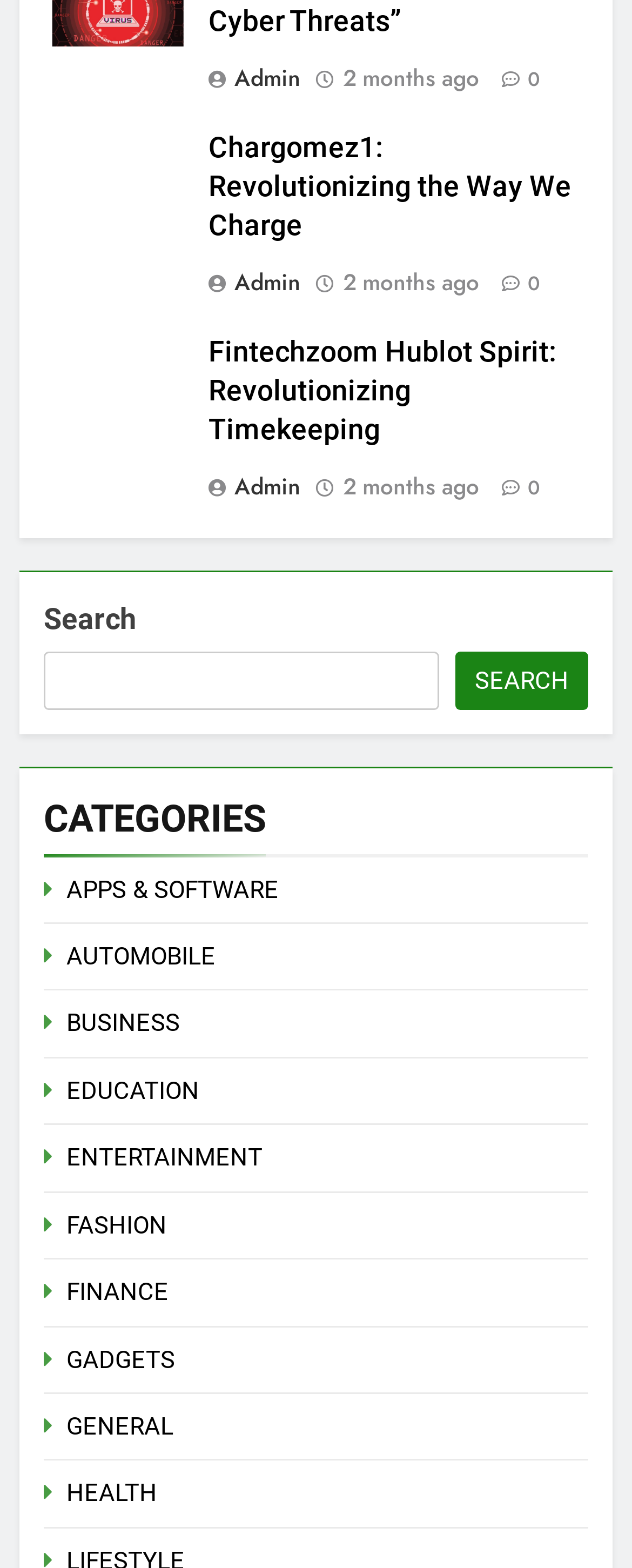Please find the bounding box coordinates of the element that must be clicked to perform the given instruction: "Read article about Chargomez1". The coordinates should be four float numbers from 0 to 1, i.e., [left, top, right, bottom].

[0.329, 0.084, 0.904, 0.154]